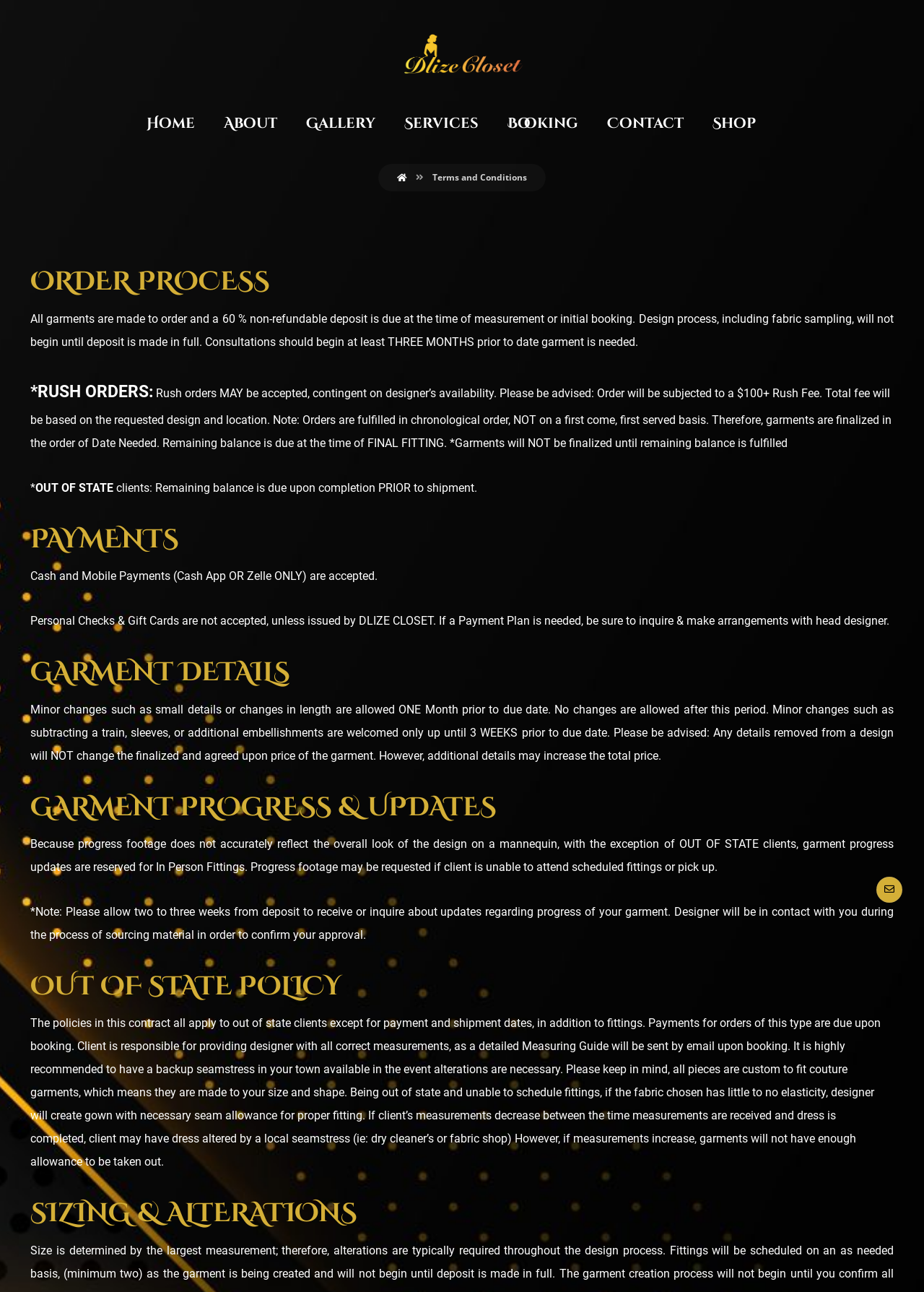Please find the bounding box coordinates of the clickable region needed to complete the following instruction: "Click the 'Contact Us' link". The bounding box coordinates must consist of four float numbers between 0 and 1, i.e., [left, top, right, bottom].

None